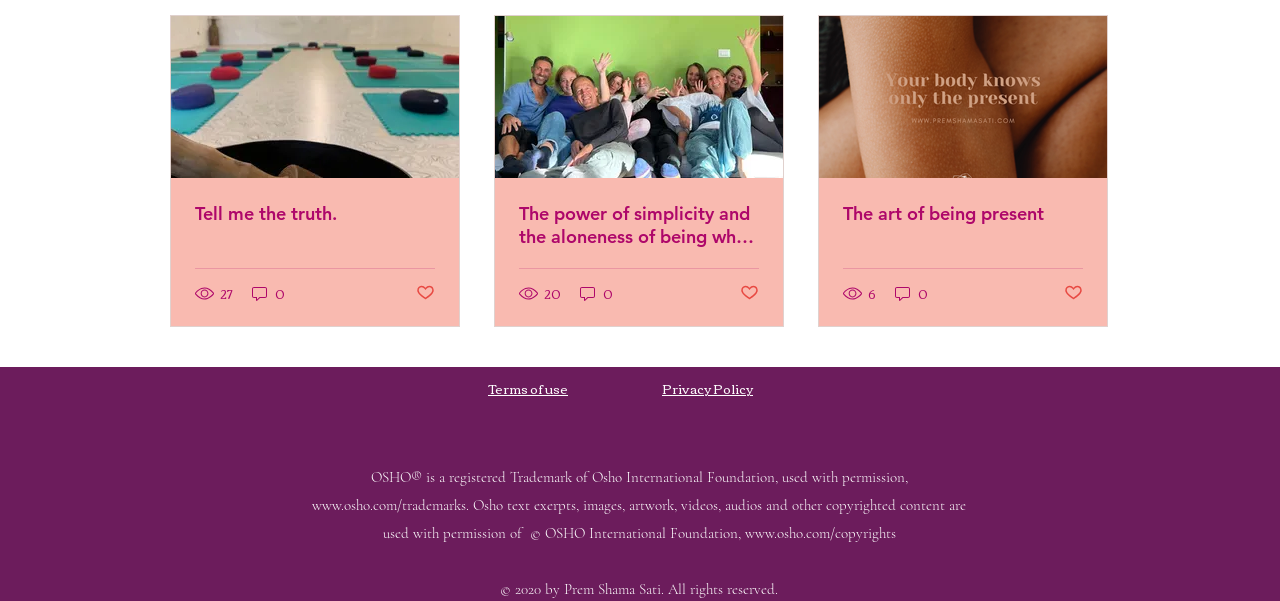Provide your answer to the question using just one word or phrase: What is the text of the second link in the first post?

Tell me the truth.